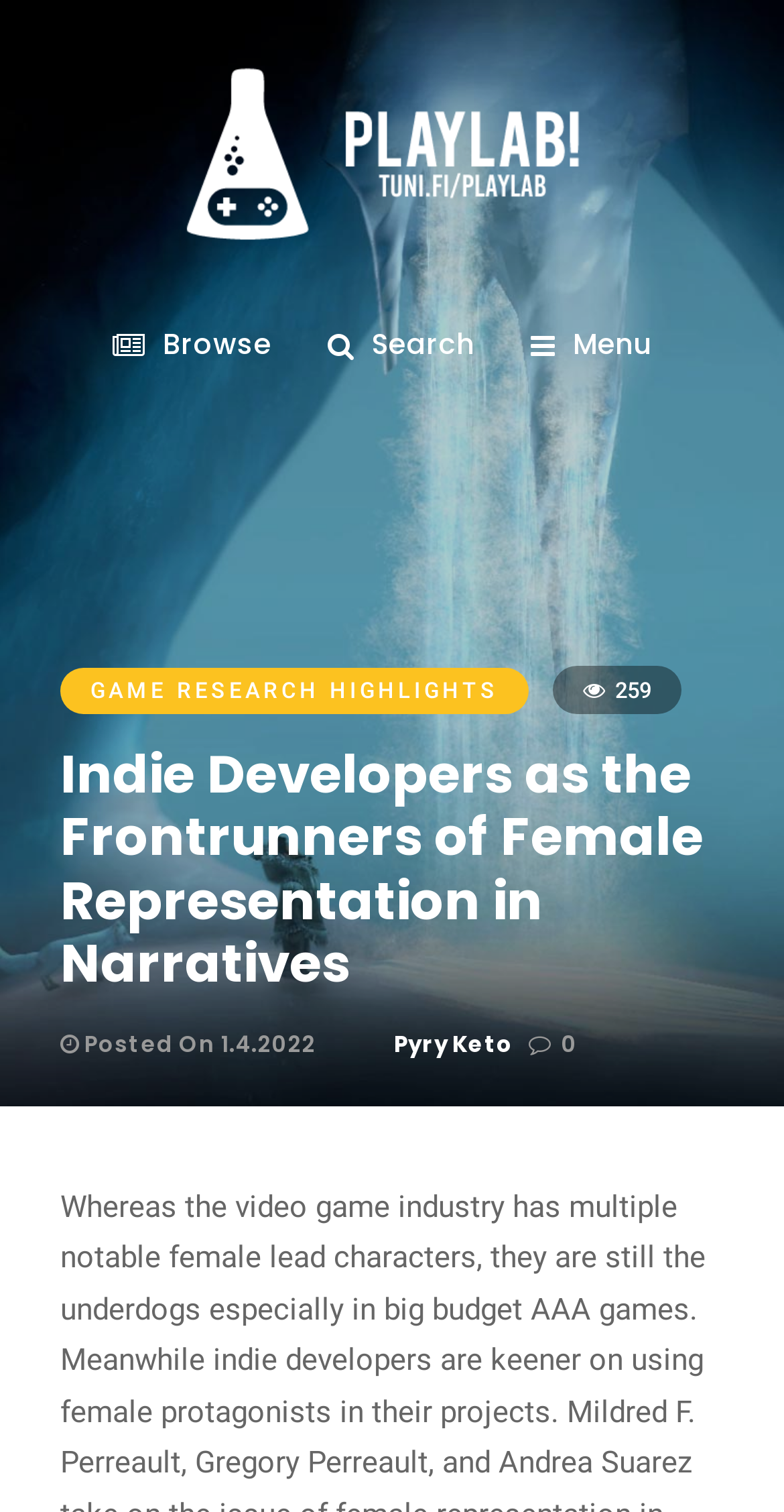Generate the text content of the main headline of the webpage.

Indie Developers as the Frontrunners of Female Representation in Narratives